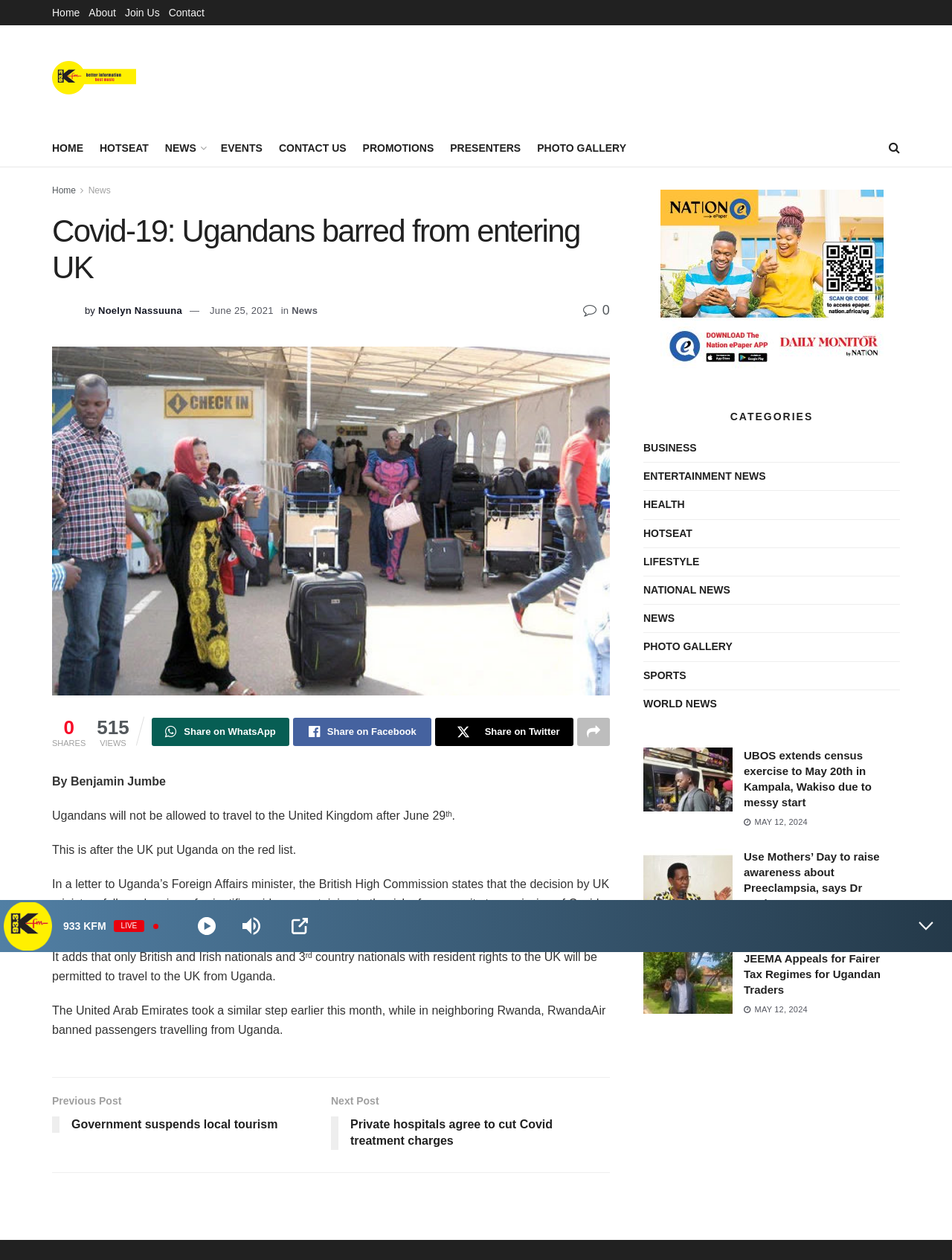Generate a comprehensive description of the contents of the webpage.

This webpage appears to be a news article from 93.3 KFM, a Ugandan radio station. At the top of the page, there is a navigation menu with links to "Home", "About", "Join Us", and "Contact". Below this, there is a prominent heading that reads "Covid-19: Ugandans barred from entering UK". 

To the left of the heading, there is an image of Noelyn Nassuuna, and below the heading, there is a byline that reads "By Benjamin Jumbe" and a date "June 25, 2021". The article itself discusses the UK's decision to ban Ugandan travelers due to the risk of community transmission of Covid-19 variants.

On the right side of the page, there are social media sharing buttons and a section that displays the number of shares and views. Below this, there are links to previous and next posts, including "Government suspends local tourism" and "Private hospitals agree to cut Covid treatment charges".

Further down the page, there is a section with links to various categories, including "Business", "Entertainment News", "Health", and "National News". Below this, there are several news article summaries with images, including "UBOS extends census exercise to May 20th in Kampala, Wakiso due to messy start", "Use Mothers’ Day to raise awareness about Preeclampsia, says Dr Atwine", and "JEEMA Appeals for Fairer Tax Regimes for Ugandan Traders".

At the bottom of the page, there is a live radio section with an image of 93.3 KFM, a "LIVE" label, and a play button.